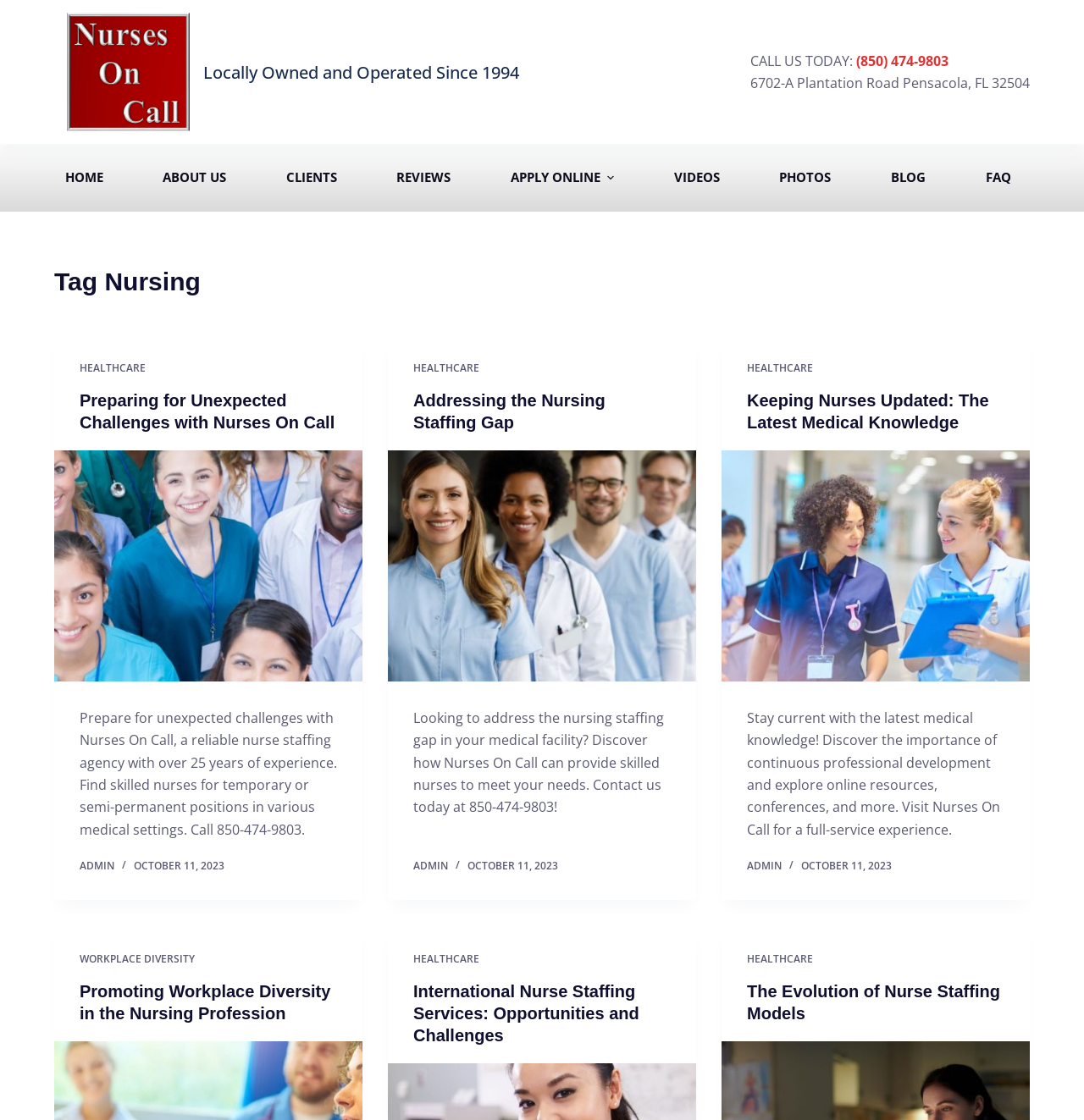Detail the various sections and features of the webpage.

This webpage is about Nursing Archives from Nurses On Call Inc. At the top, there is a "Skip to content" link, followed by a logo of Nurses On Call Inc. with a description and contact information. Below the logo, there is a header menu with several menu items, including "HOME", "ABOUT US", "CLIENTS", "REVIEWS", "APPLY ONLINE", "VIDEOS", "PHOTOS", "BLOG", and "FAQ".

The main content of the webpage is divided into three sections, each containing a heading, a brief description, and a link to read more. The first section is about preparing for unexpected challenges with Nurses On Call, a reliable nurse staffing agency. The second section is about addressing the nursing staffing gap in medical facilities. The third section is about keeping nurses updated with the latest medical knowledge.

Below these sections, there are additional links to articles, including "Promoting Workplace Diversity in the Nursing Profession", "International Nurse Staffing Services: Opportunities and Challenges", and "The Evolution of Nurse Staffing Models". Each article has a heading, a brief description, and a link to read more.